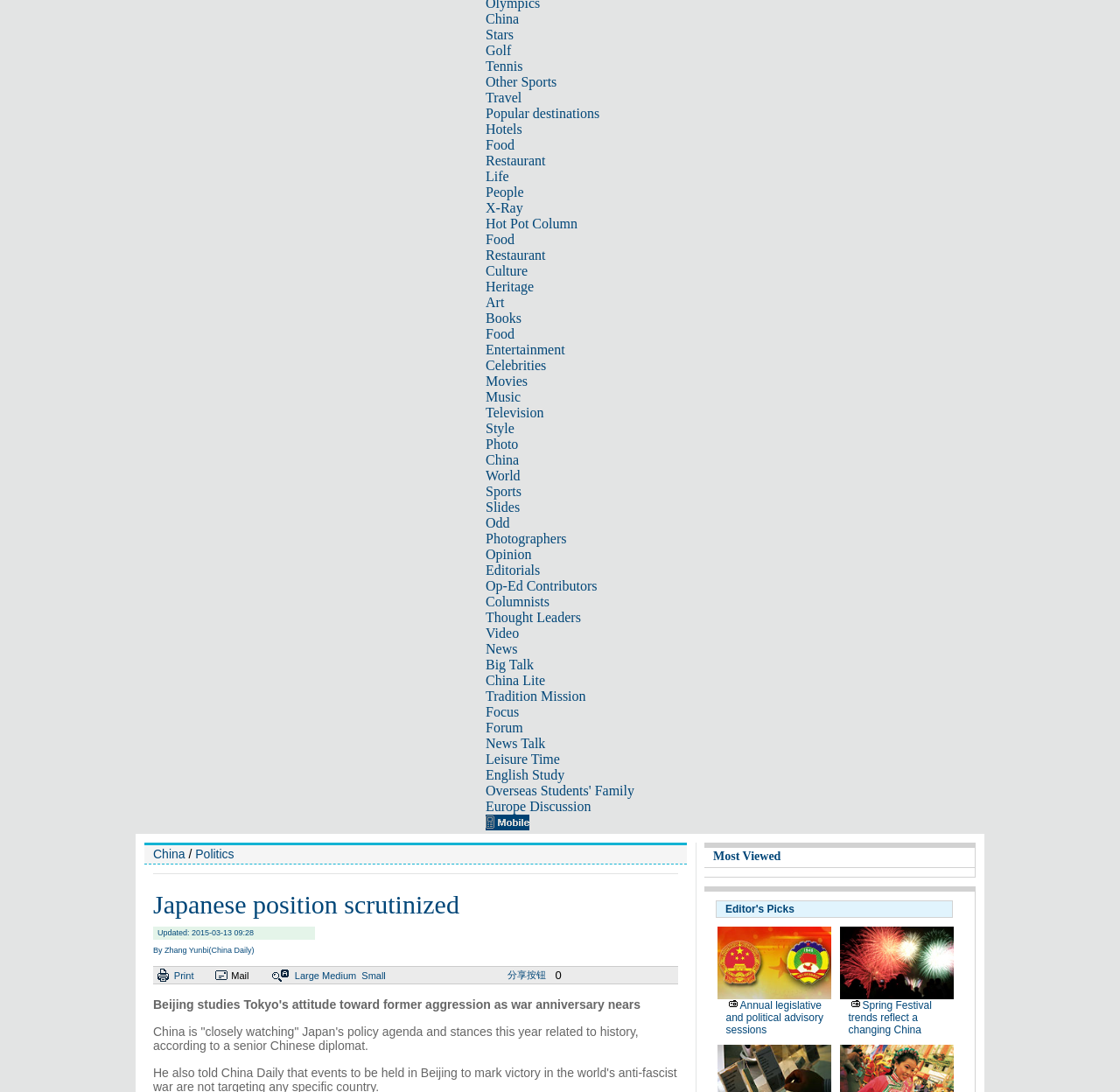Determine the bounding box coordinates (top-left x, top-left y, bottom-right x, bottom-right y) of the UI element described in the following text: Leisure Time

[0.434, 0.688, 0.5, 0.702]